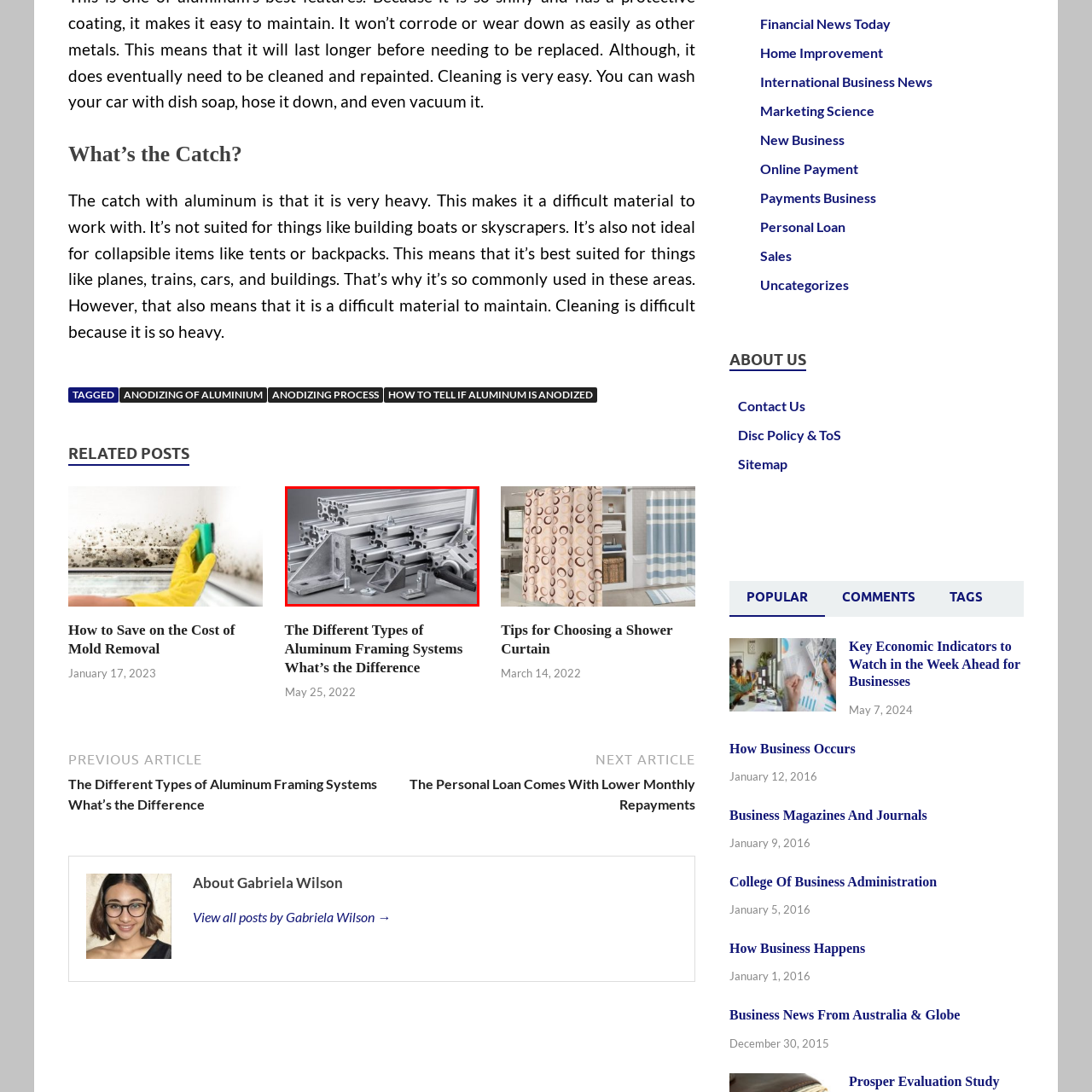Explain in detail what is happening in the image enclosed by the red border.

The image features a collection of aluminum framing components, showcasing a variety of extruded aluminum profiles alongside several associated hardware pieces. Prominently displayed are long, rectangular aluminum beams, indicative of modular construction applications, along with various connectors and brackets that facilitate the assembly of aluminum structures. The pieces are arranged on a neutral gray background, emphasizing the metallic sheen and industrial design of the components. This image is likely part of a post discussing different types of aluminum framing systems, highlighting their versatility and suitability for various construction needs.